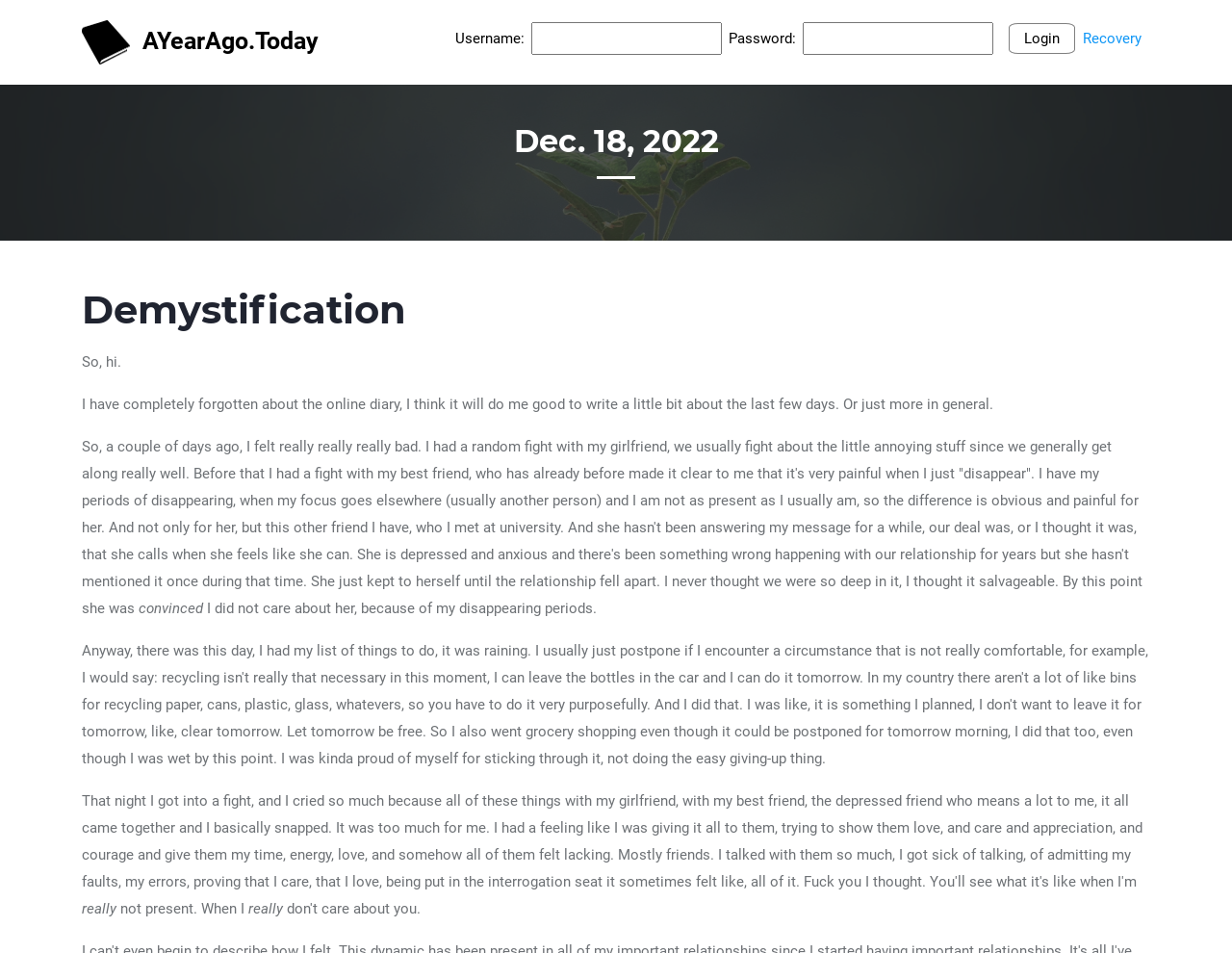Based on the element description AYearAgo.Today, identify the bounding box of the UI element in the given webpage screenshot. The coordinates should be in the format (top-left x, top-left y, bottom-right x, bottom-right y) and must be between 0 and 1.

[0.066, 0.016, 0.259, 0.073]